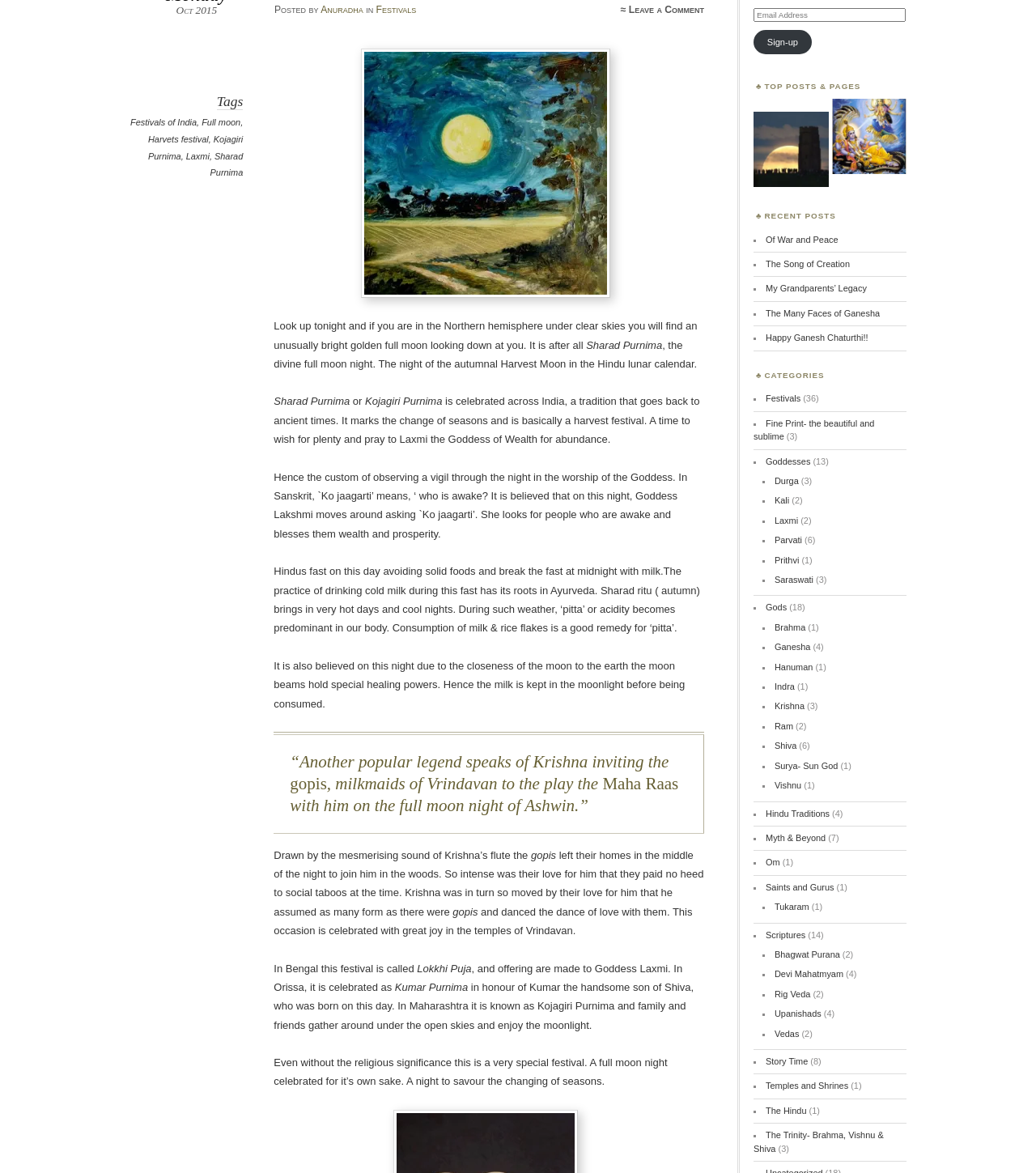Locate the UI element described as follows: "intelligent X-ray". Return the bounding box coordinates as four float numbers between 0 and 1 in the order [left, top, right, bottom].

None